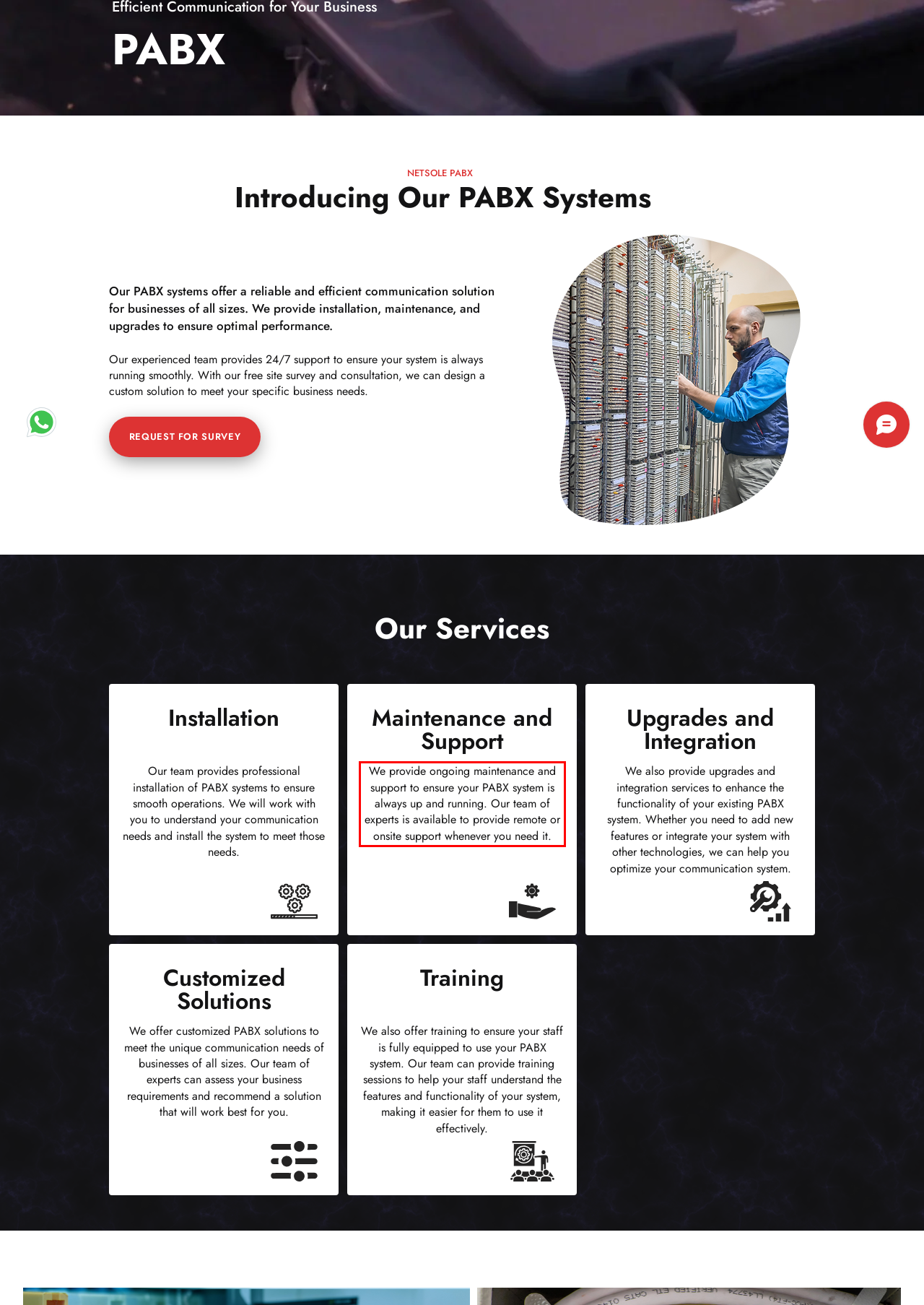Look at the webpage screenshot and recognize the text inside the red bounding box.

We provide ongoing maintenance and support to ensure your PABX system is always up and running. Our team of experts is available to provide remote or onsite support whenever you need it.